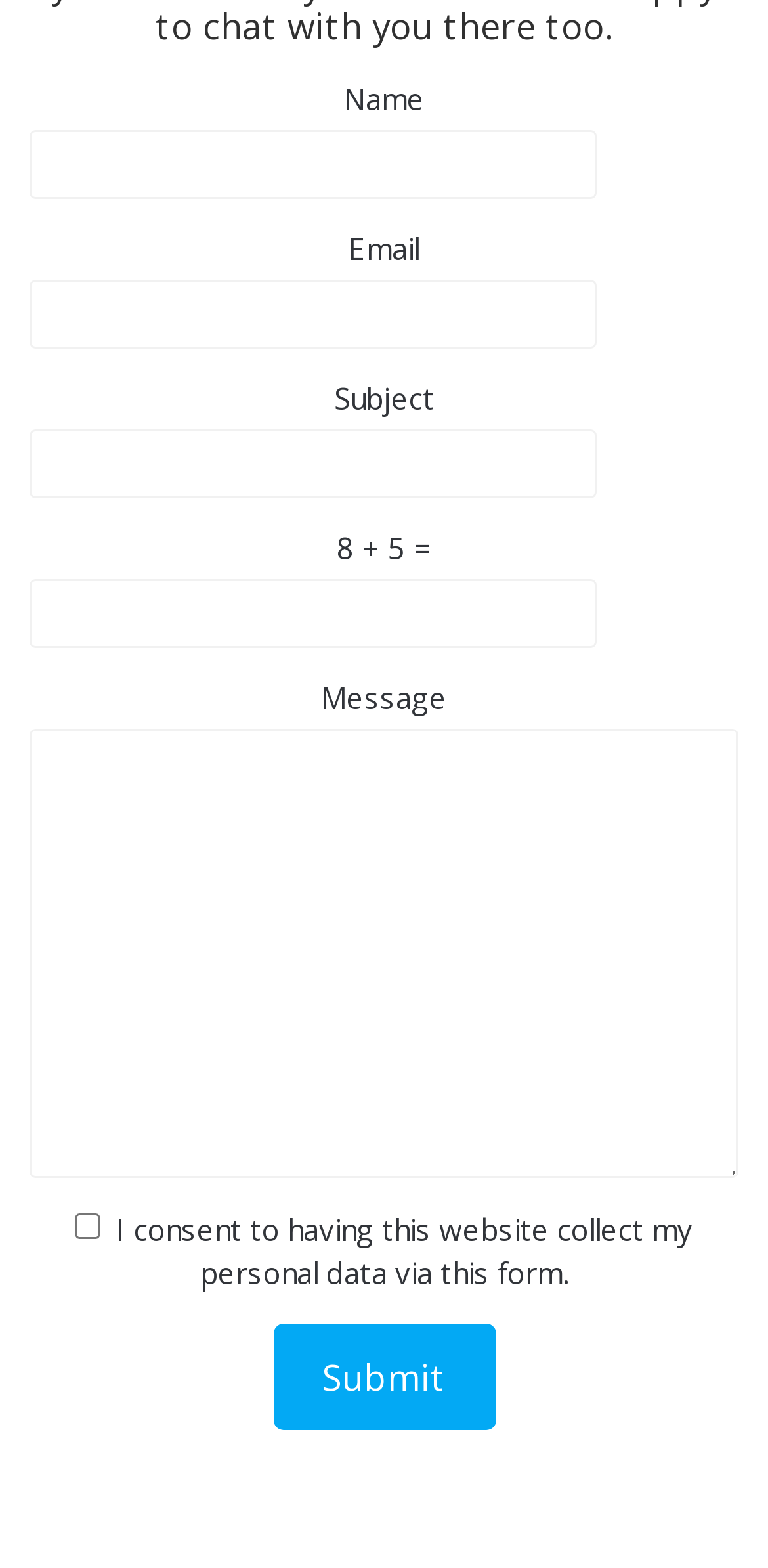Show the bounding box coordinates of the region that should be clicked to follow the instruction: "Click the submit button."

[0.355, 0.844, 0.645, 0.911]